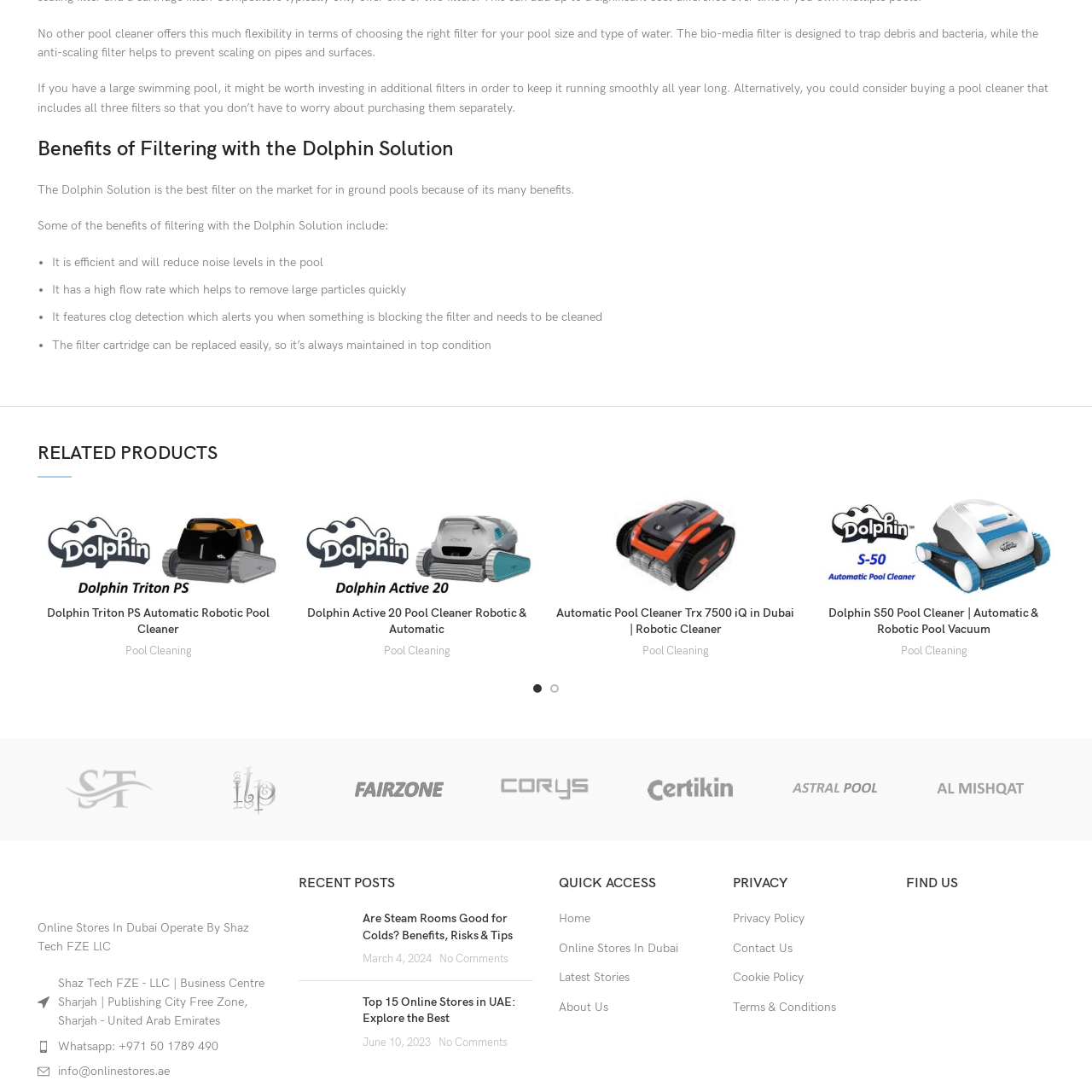Inspect the area within the red bounding box and elaborate on the following question with a detailed answer using the image as your reference: What is the benefit of the Triton PS's design?

The caption highlights that the design of the Triton PS emphasizes ease of use and maintenance, allowing users to enjoy a sparkling pool all year long with minimal effort.